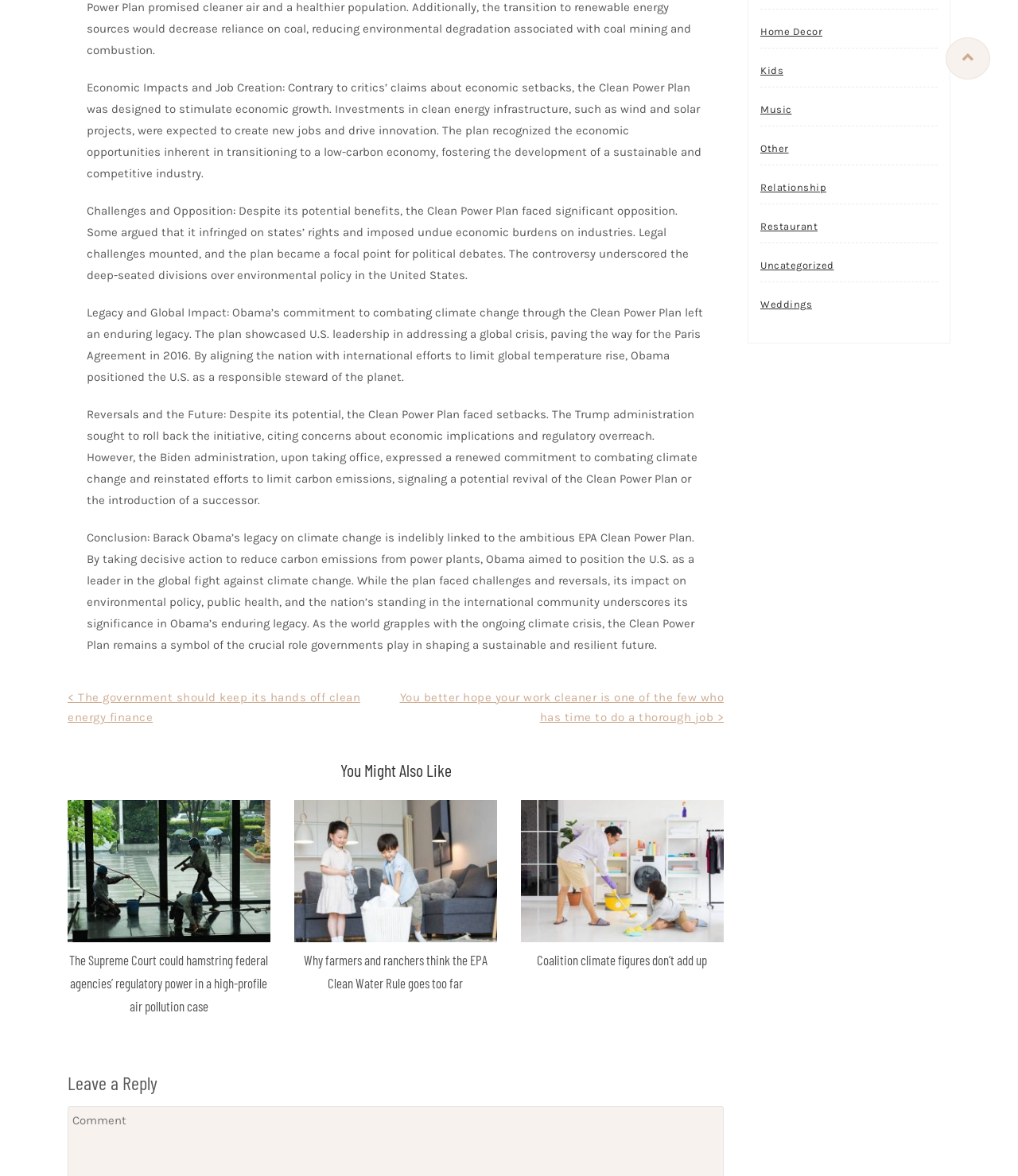Pinpoint the bounding box coordinates of the clickable area necessary to execute the following instruction: "Read the previous post". The coordinates should be given as four float numbers between 0 and 1, namely [left, top, right, bottom].

[0.066, 0.587, 0.354, 0.616]